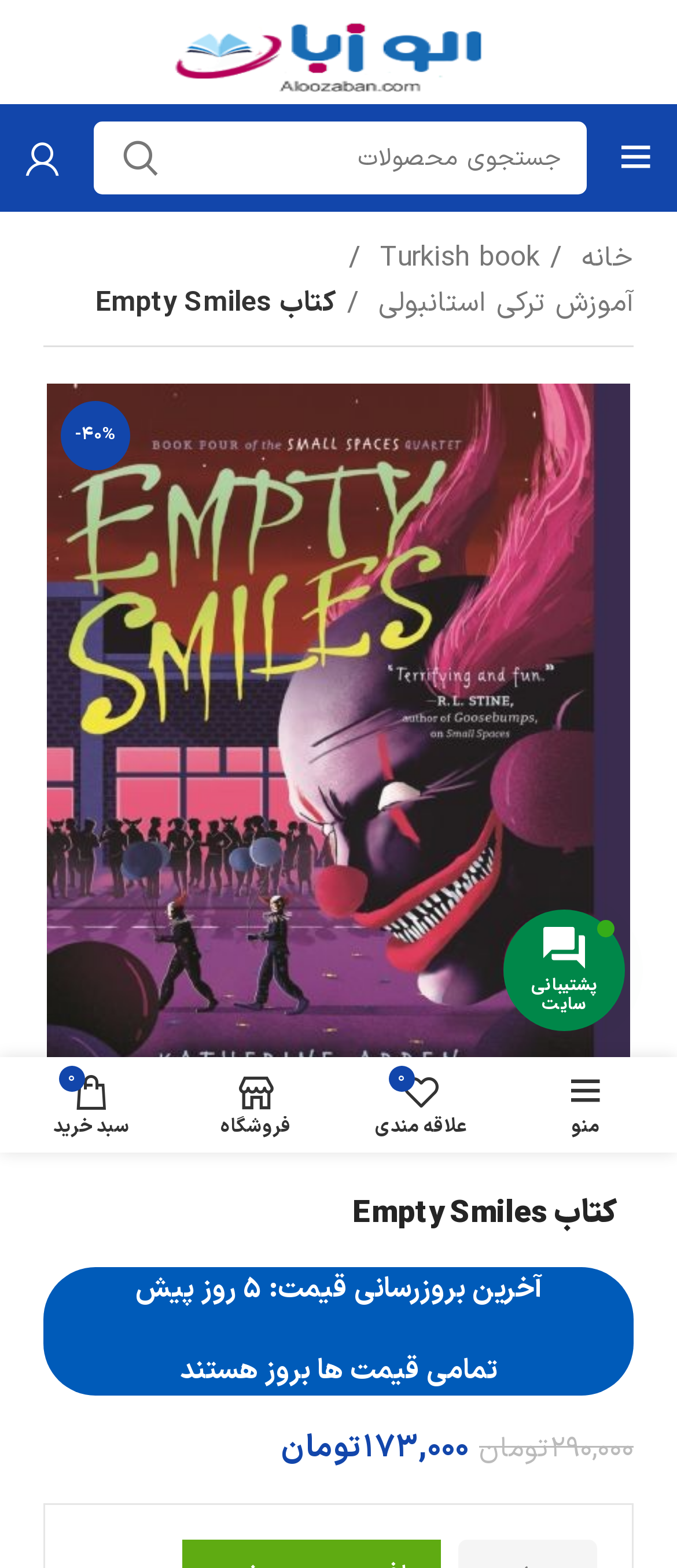What is the minimum quantity of the book that can be purchased?
Based on the screenshot, respond with a single word or phrase.

1